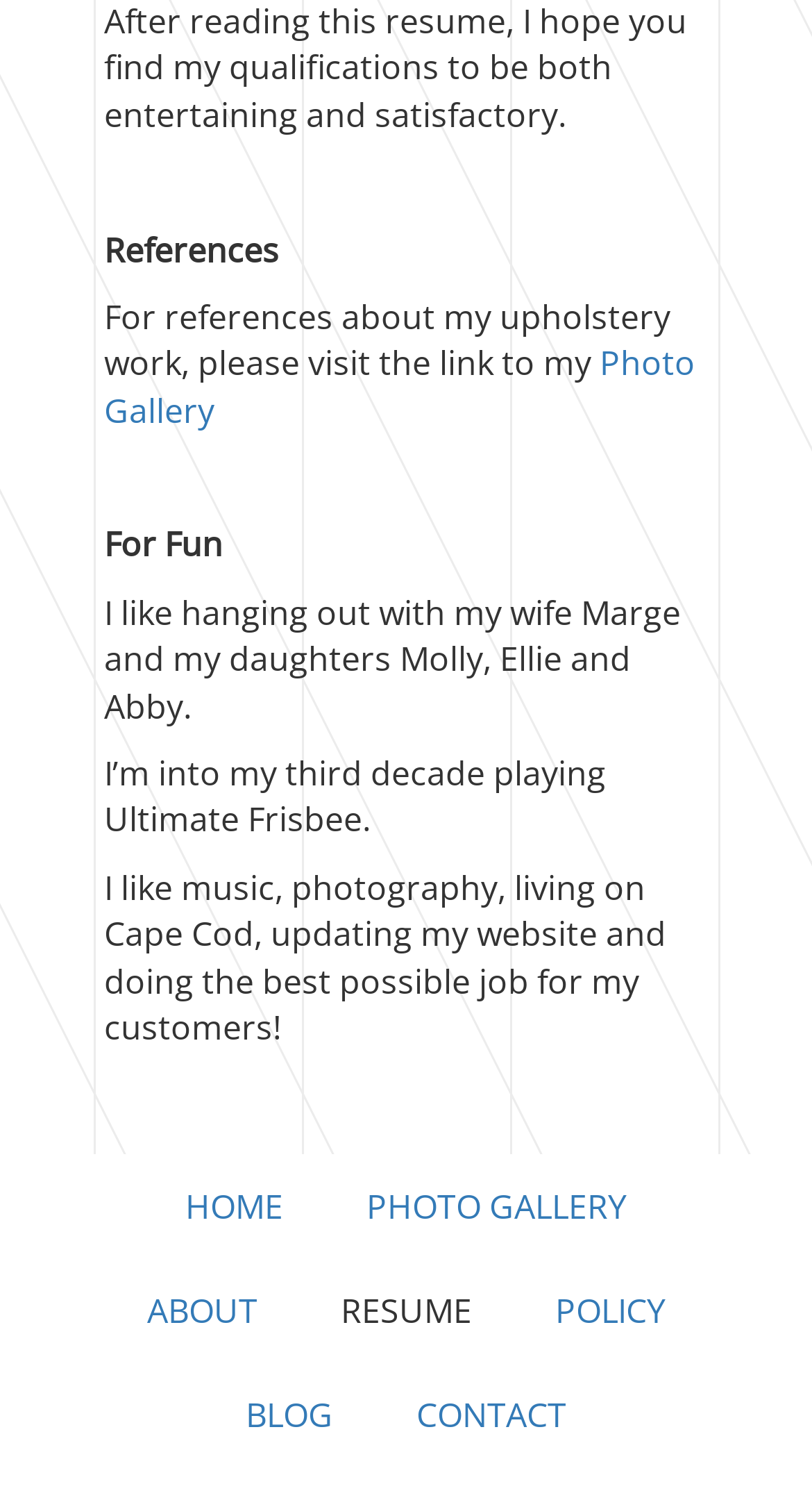Provide a one-word or short-phrase answer to the question:
How many daughters does the author have?

Three